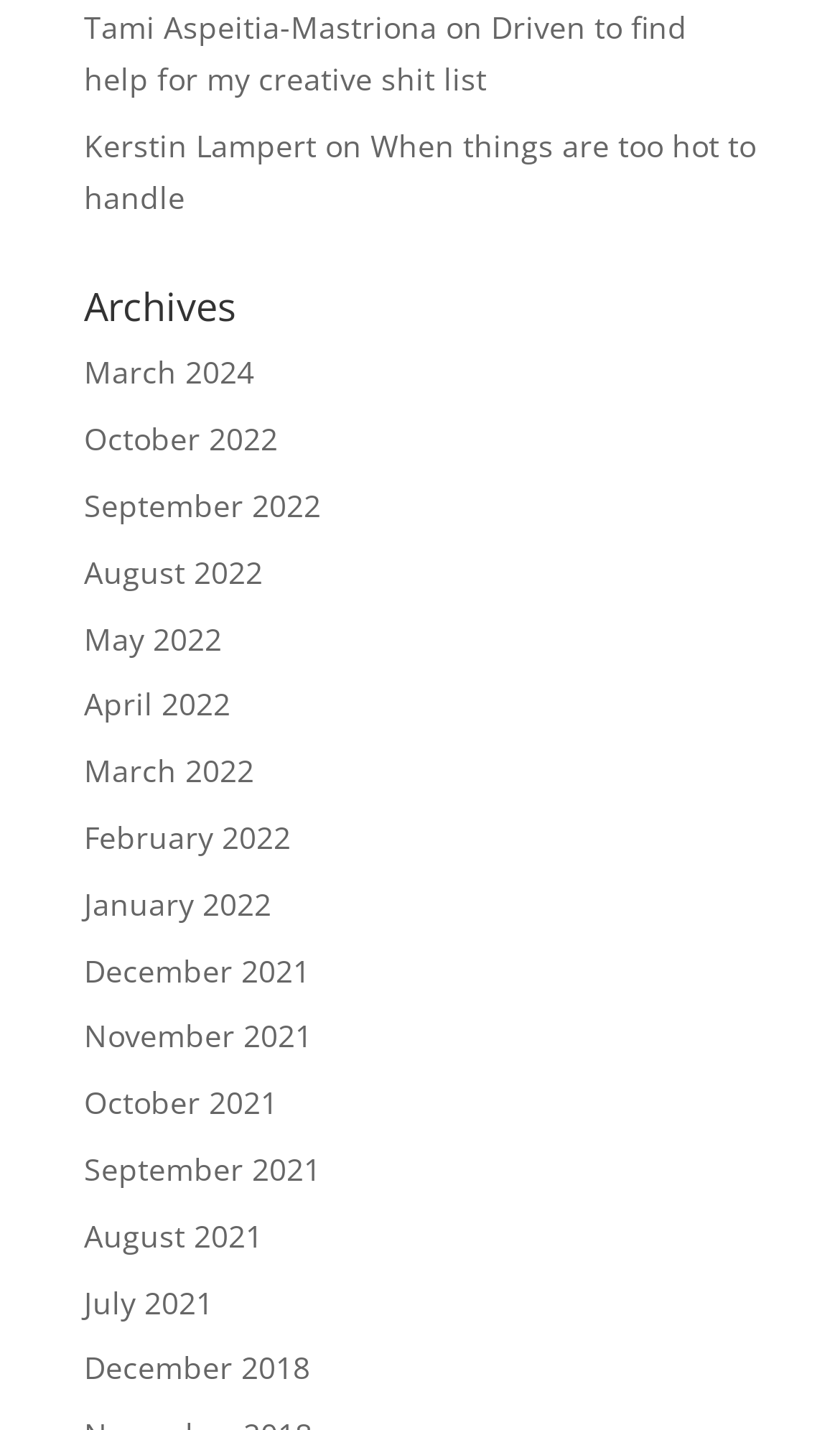What is the most recent month mentioned in the archives?
Please respond to the question with a detailed and informative answer.

I looked at the list of links under the 'Archives' heading and found the most recent month mentioned, which is 'March 2024'. This is likely the most recent month because it has the most recent year and is at the top of the list.